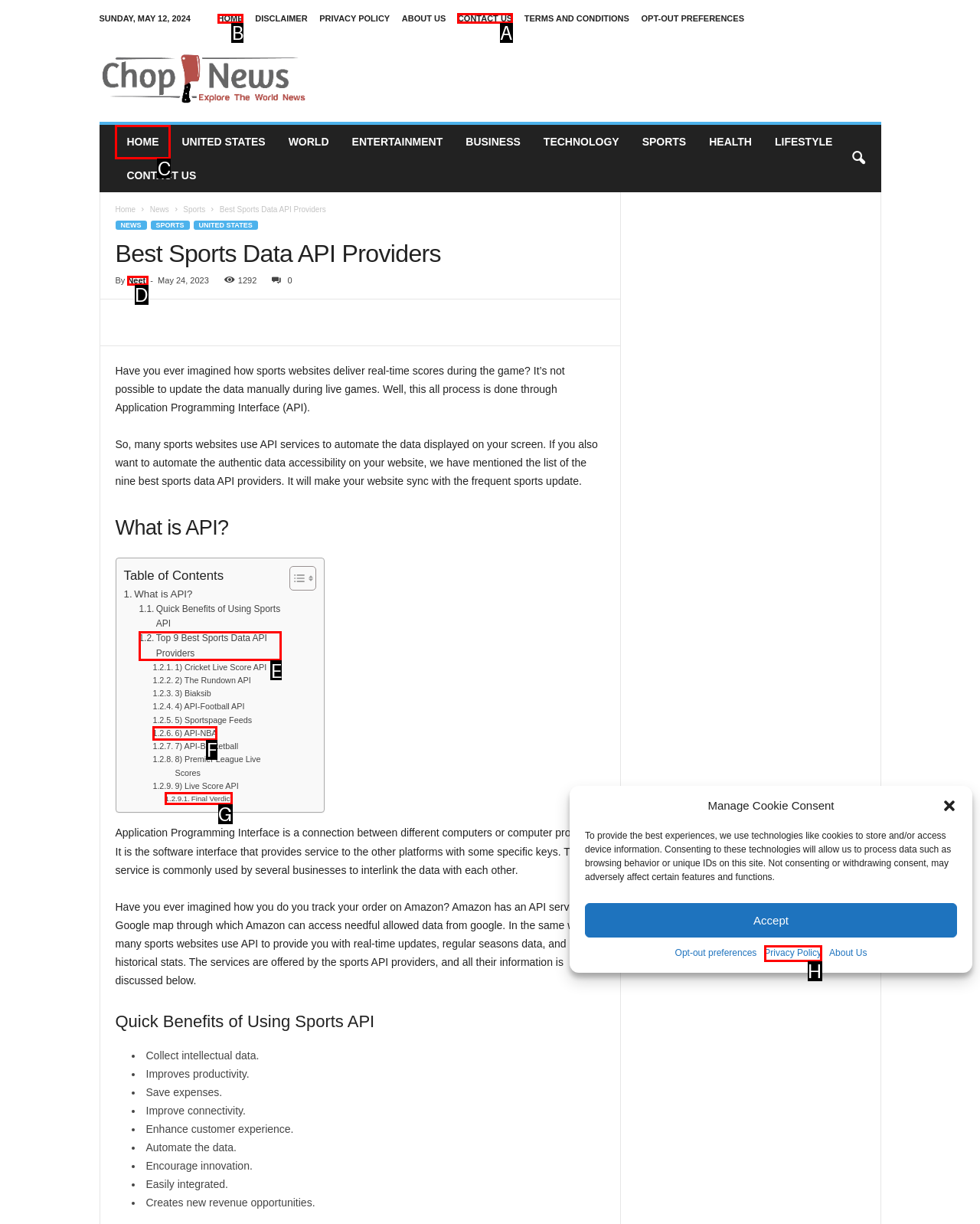Choose the UI element you need to click to carry out the task: Click the 'CONTACT US' link.
Respond with the corresponding option's letter.

A